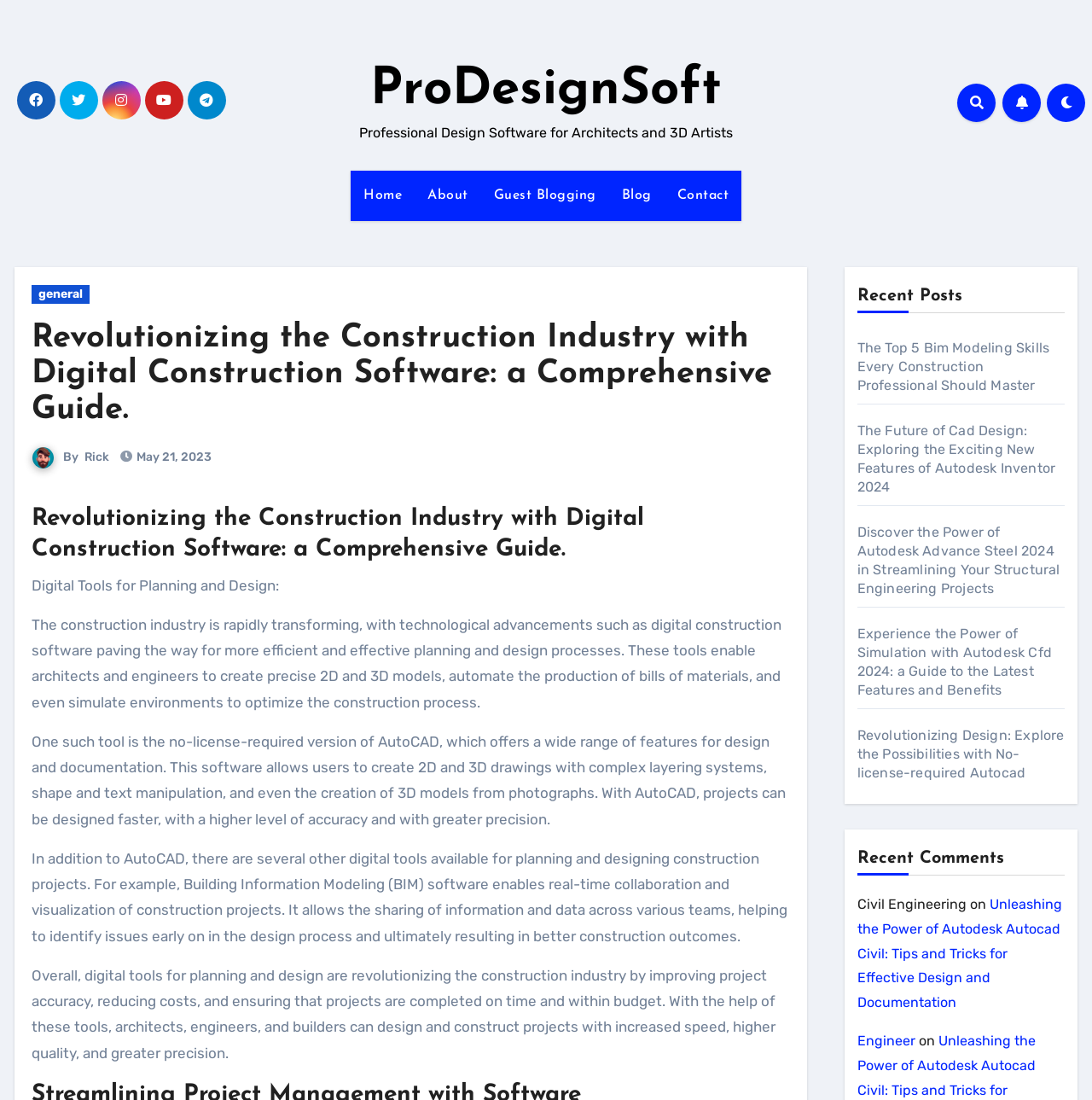What is the name of the author of the article?
Kindly offer a comprehensive and detailed response to the question.

The webpage mentions the author of the article as Rick, who has written a comprehensive guide to digital tools for planning and design in the construction industry.